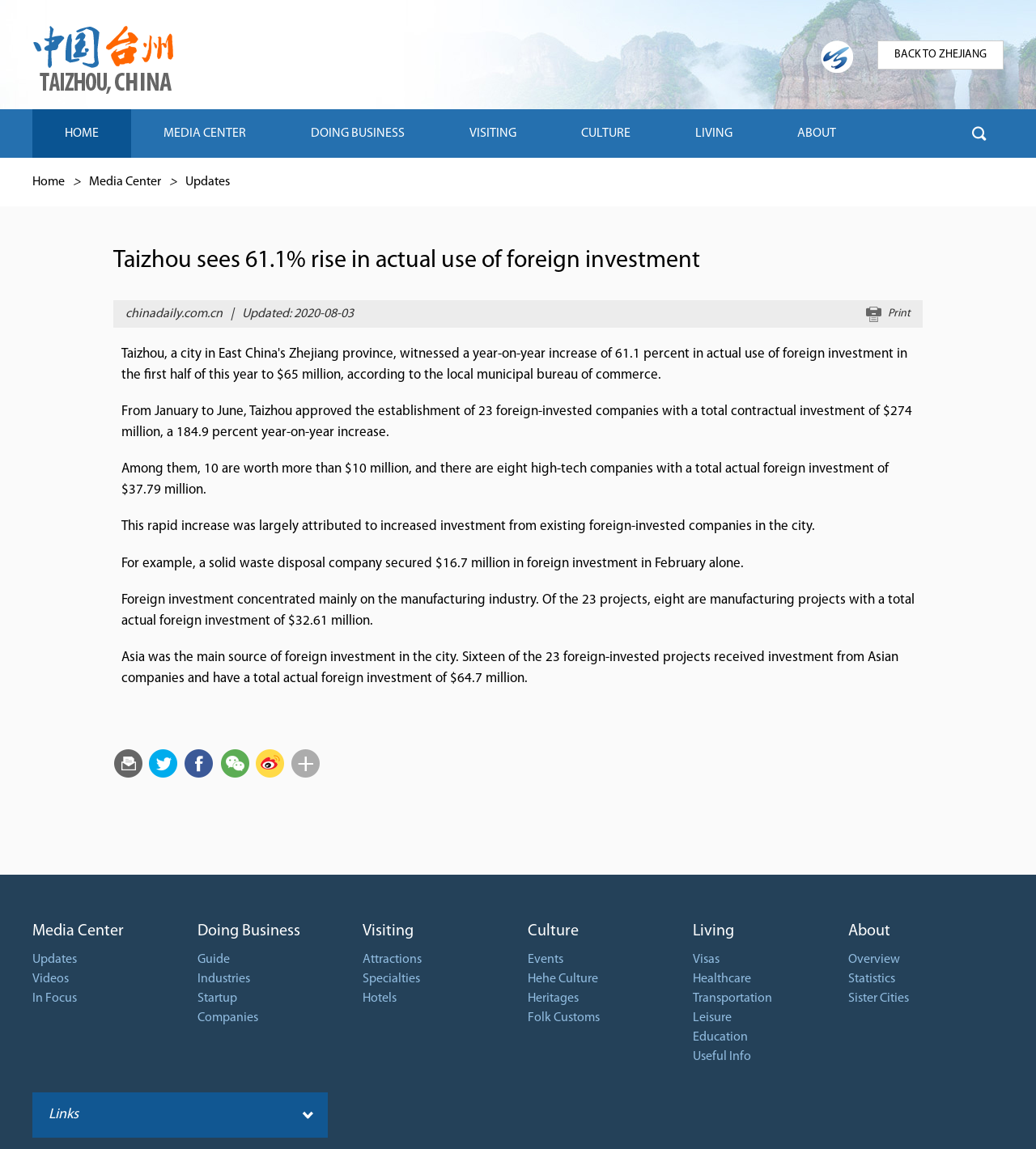Specify the bounding box coordinates of the area that needs to be clicked to achieve the following instruction: "Click on the 'Print' link".

[0.836, 0.261, 0.879, 0.285]